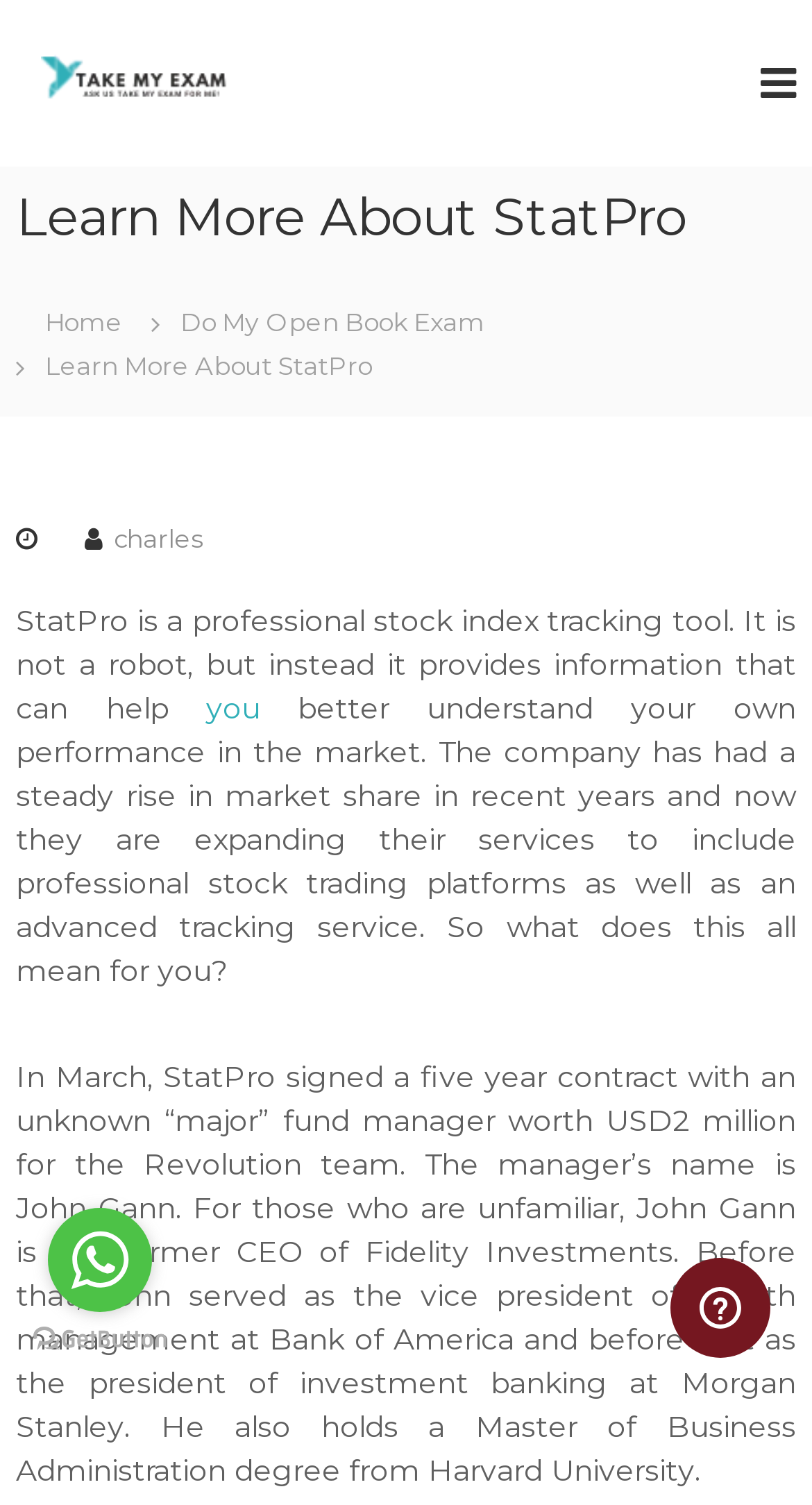Please identify the webpage's heading and generate its text content.

Learn More About StatPro